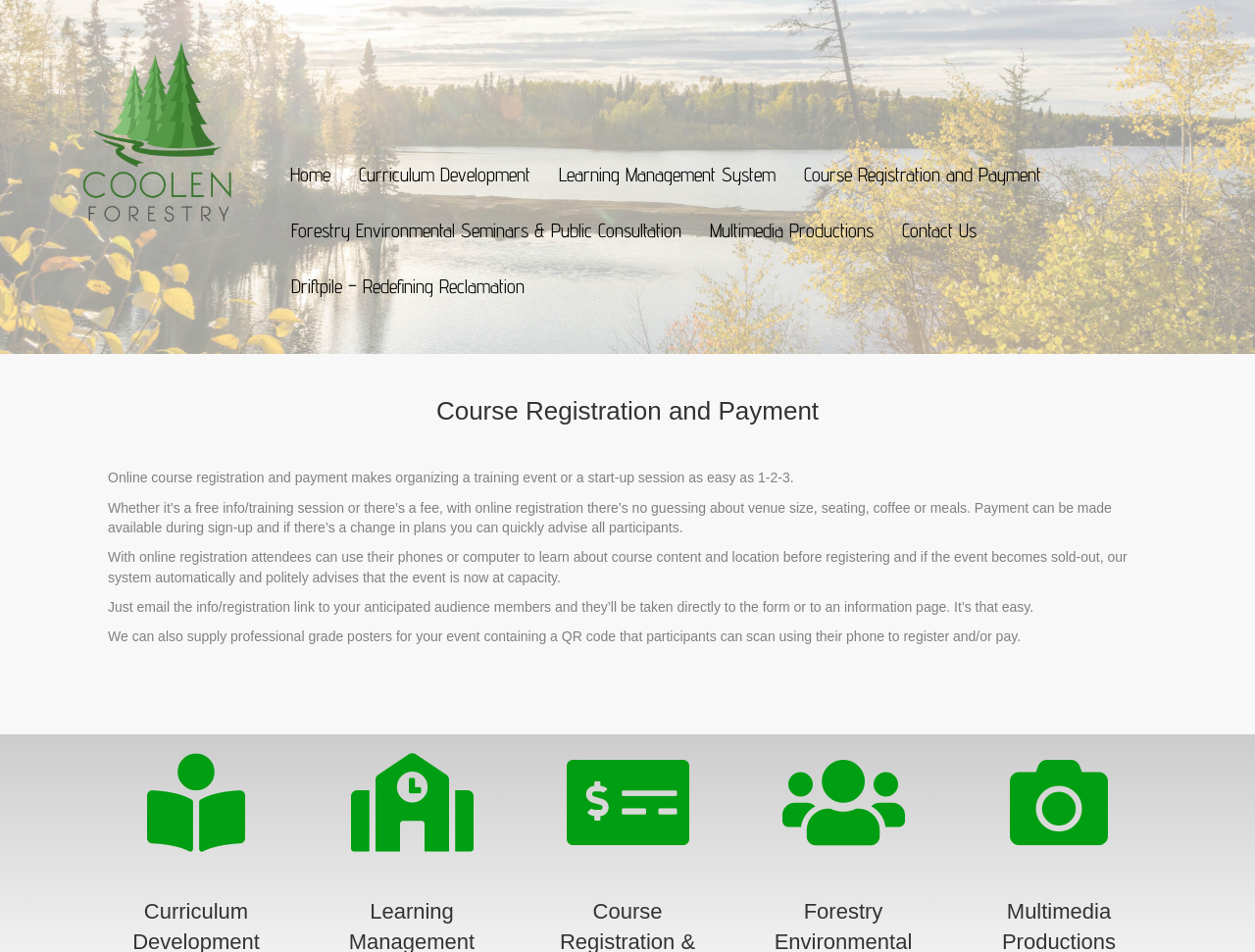What is the main purpose of the online course registration system?
Please provide a comprehensive answer based on the information in the image.

Based on the webpage content, the online course registration system is designed to make organizing a training event or a start-up session easy by allowing attendees to register and pay online, eliminating the need to guess about venue size, seating, coffee, or meals.